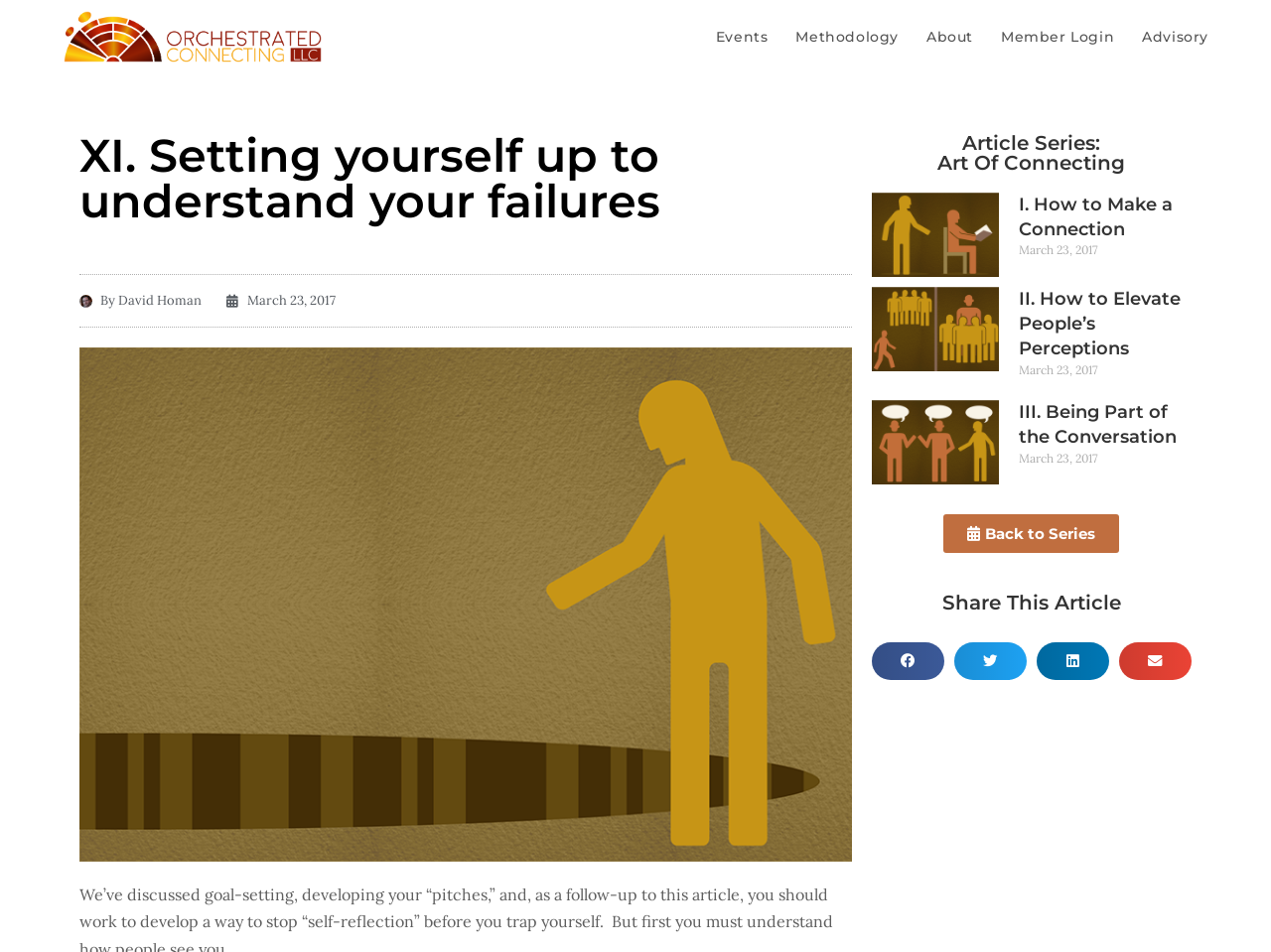Answer the question below with a single word or a brief phrase: 
What are the social media platforms available for sharing the article?

Facebook, Twitter, LinkedIn, Email